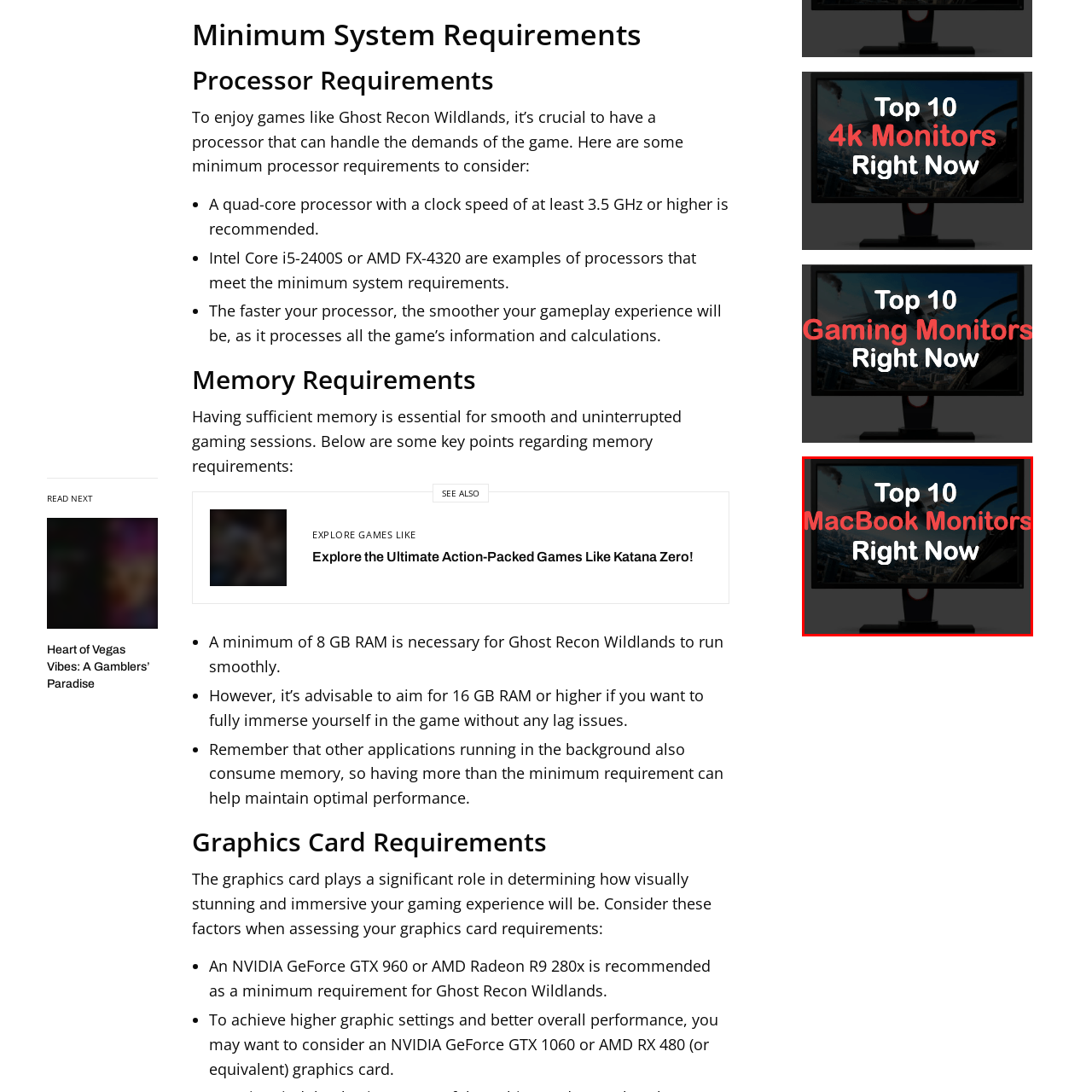Inspect the picture enclosed by the red border, What is the background image of the monitor? Provide your answer as a single word or phrase.

a dynamic gaming scene